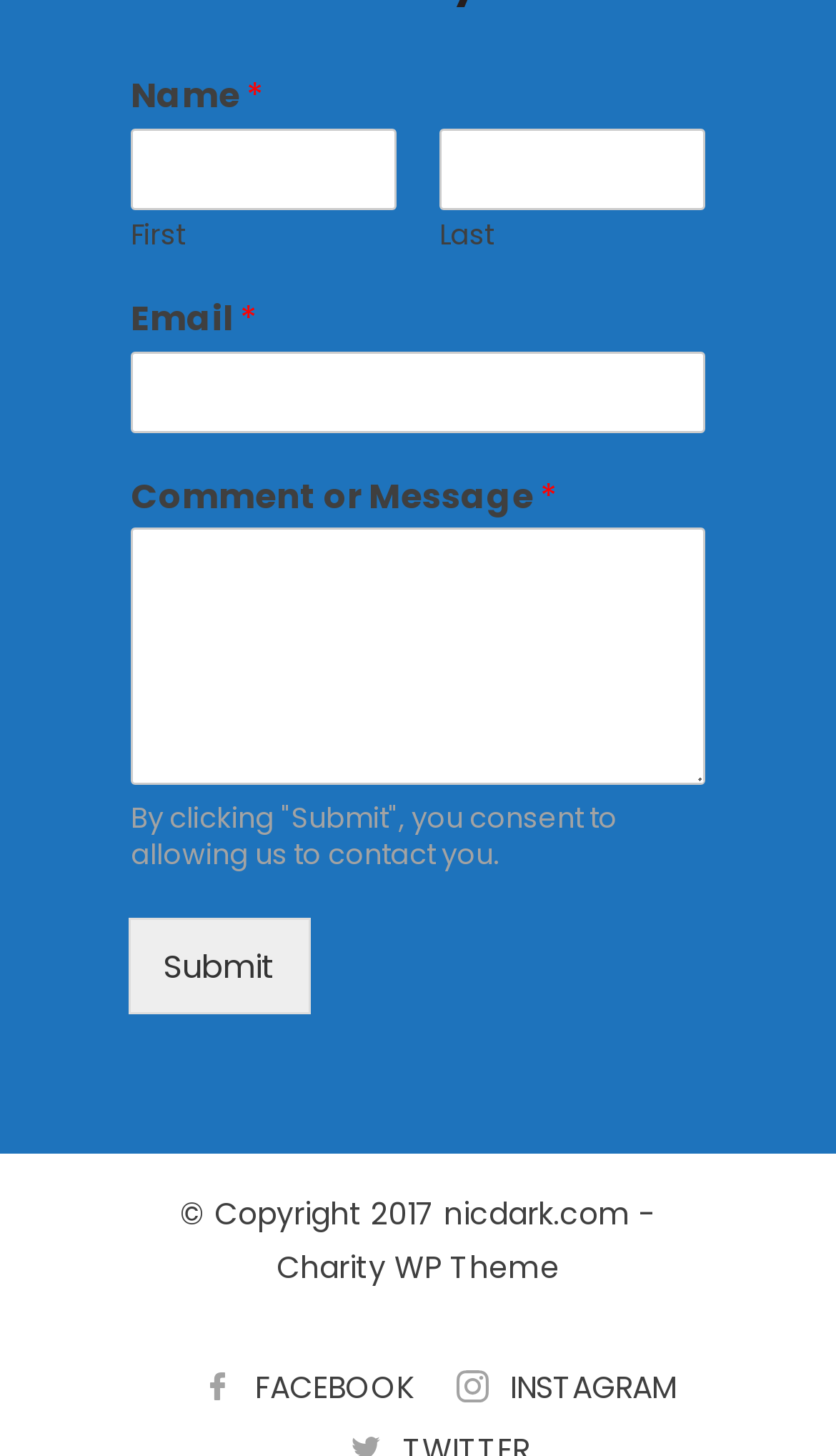How many textboxes are there? Analyze the screenshot and reply with just one word or a short phrase.

4